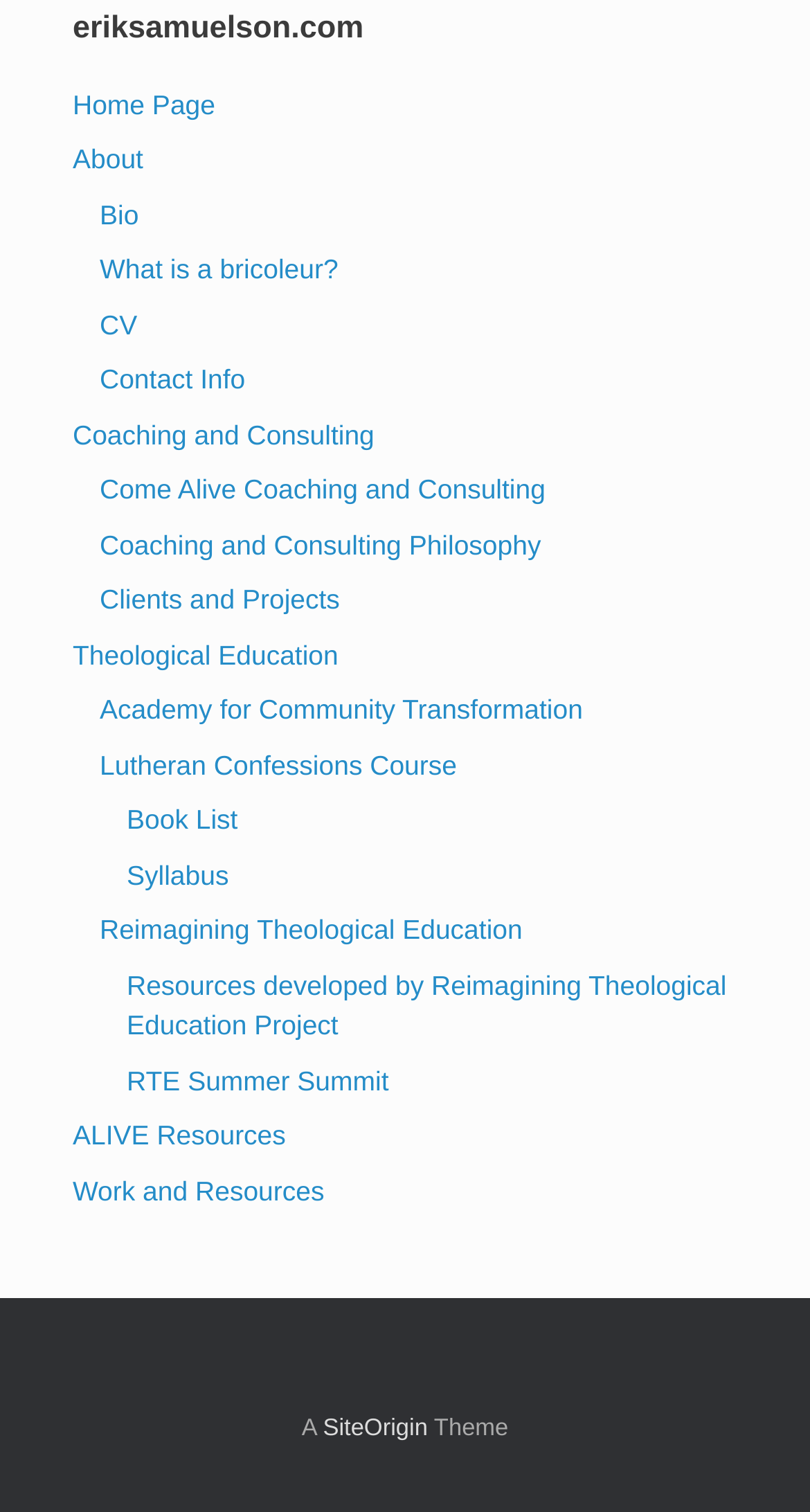Identify the bounding box coordinates of the HTML element based on this description: "Contact Info".

[0.123, 0.241, 0.303, 0.261]